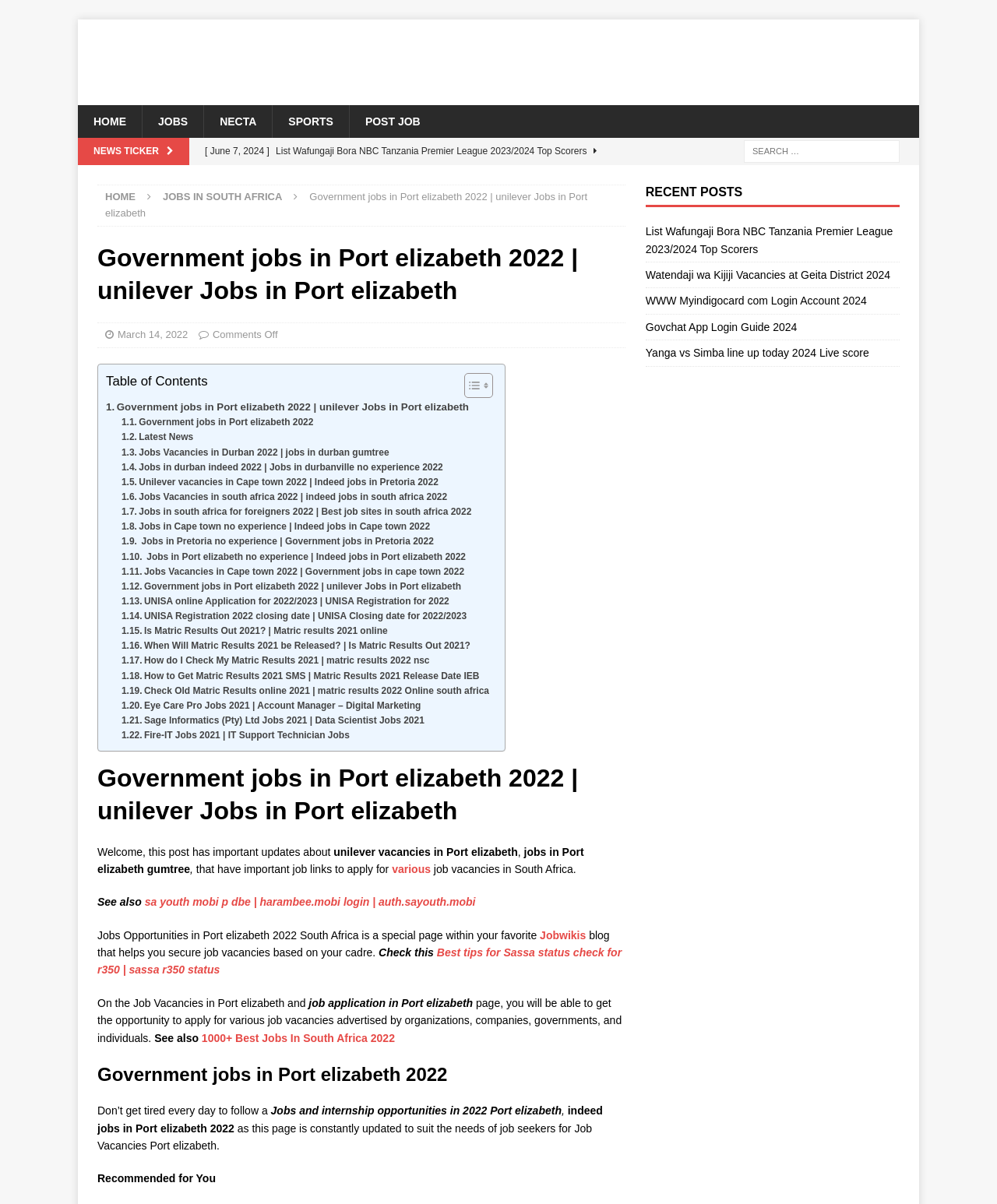Determine the bounding box coordinates of the clickable element to complete this instruction: "Read the blog post 'The Abby Singer'". Provide the coordinates in the format of four float numbers between 0 and 1, [left, top, right, bottom].

None